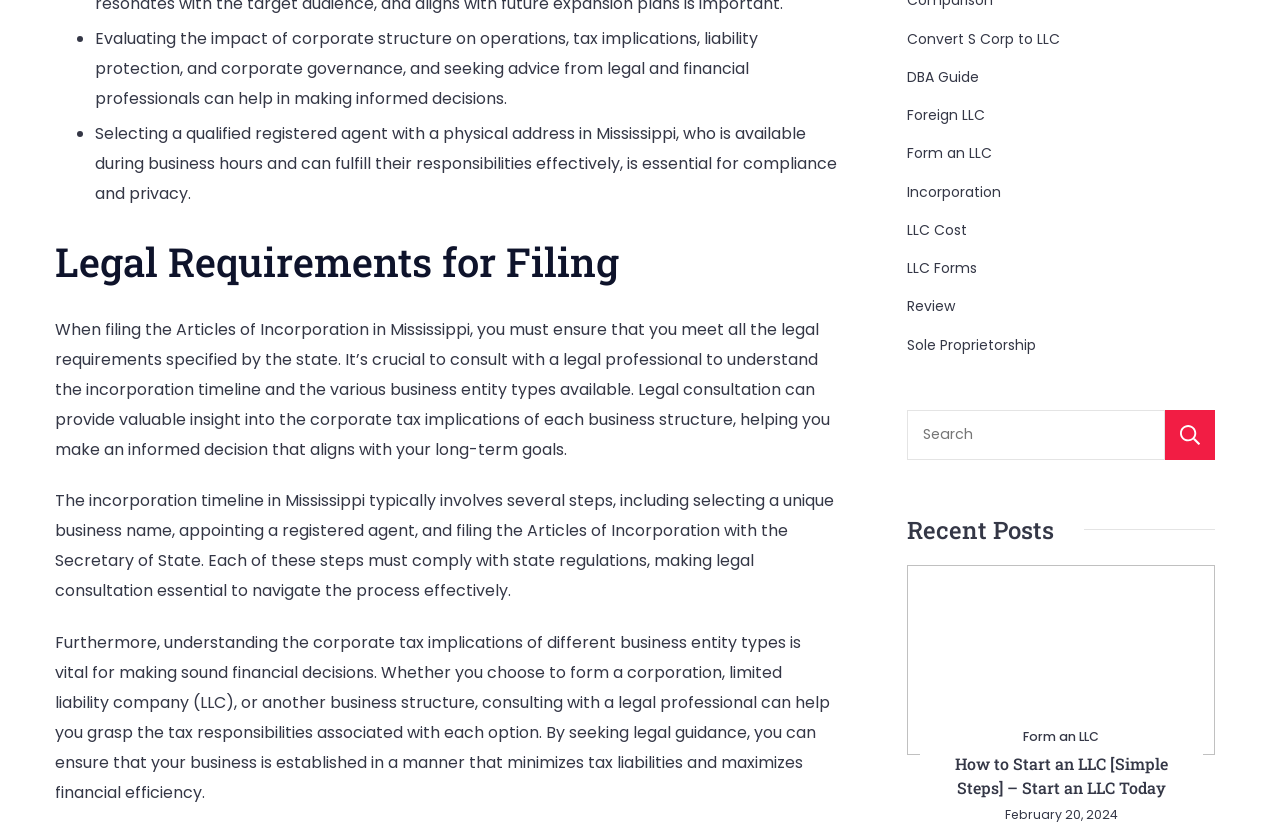Determine the bounding box coordinates of the target area to click to execute the following instruction: "Click on 'Form an LLC'."

[0.709, 0.168, 0.775, 0.2]